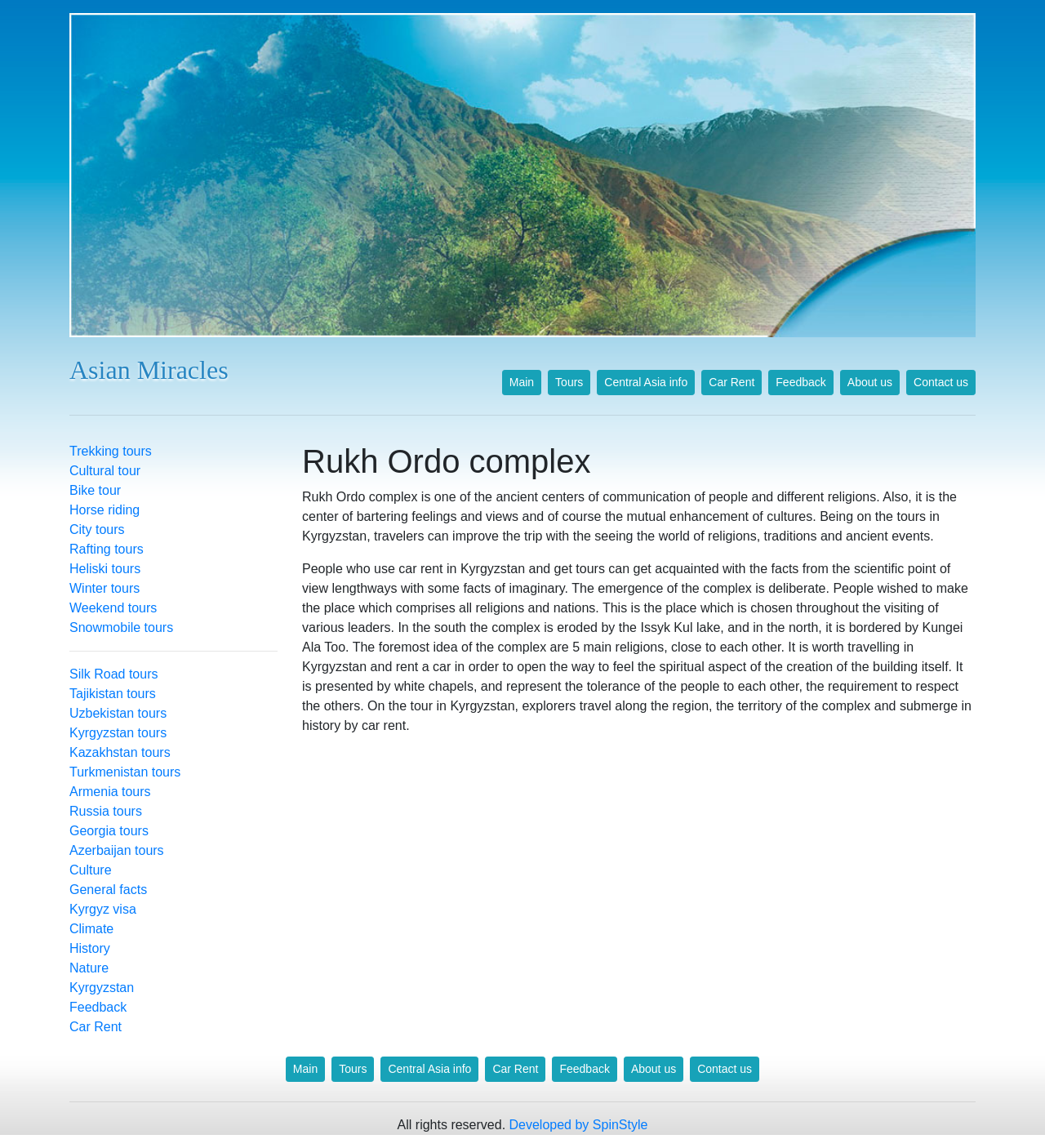Use a single word or phrase to respond to the question:
What can travelers do in Kyrgyzstan?

Improve the trip with seeing the world of religions